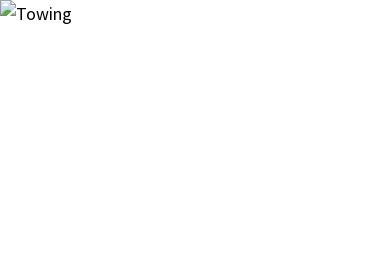Describe the image thoroughly.

The image titled "Towing" visually represents the concept of vehicle towing, which is highlighted in the accompanying text. This image likely illustrates various towing methods and companies that provide assistance with towing, emphasizing their importance for safe vehicle transportation. It aims to inform readers about the different strategies for towing vehicles, such as flatbed towing and two-wheel towing. The context of the surrounding text underlines the significance of selecting a reliable towing service, particularly for drivers needing help on the road. Overall, the image serves to enhance the reader's understanding of towing options and their practical implications for safe vehicle handling.